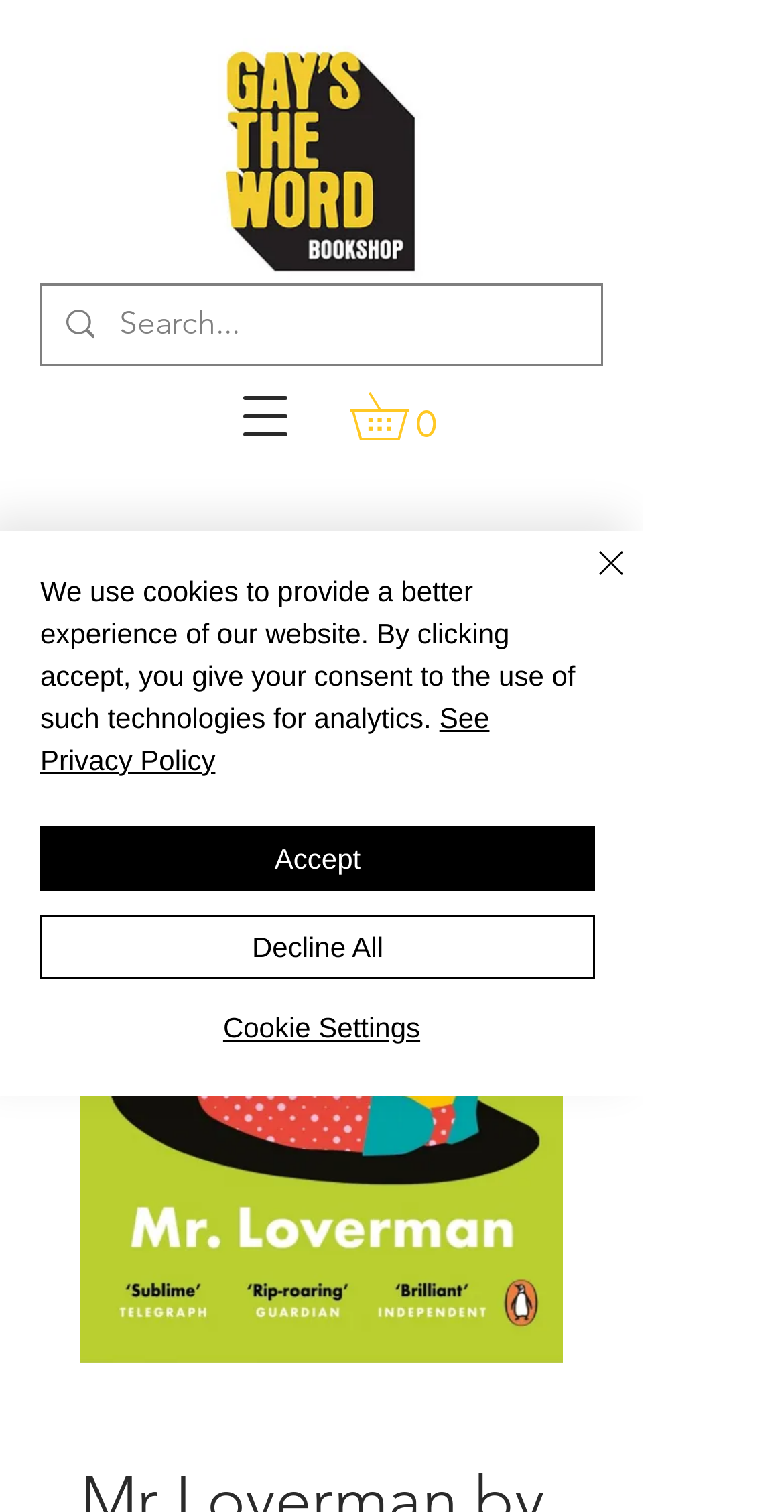Is there a search function on the webpage?
Using the image as a reference, answer the question in detail.

I found the answer by looking at the search element with the text 'Search...' which is located at the top right corner of the webpage, indicating that there is a search function available.